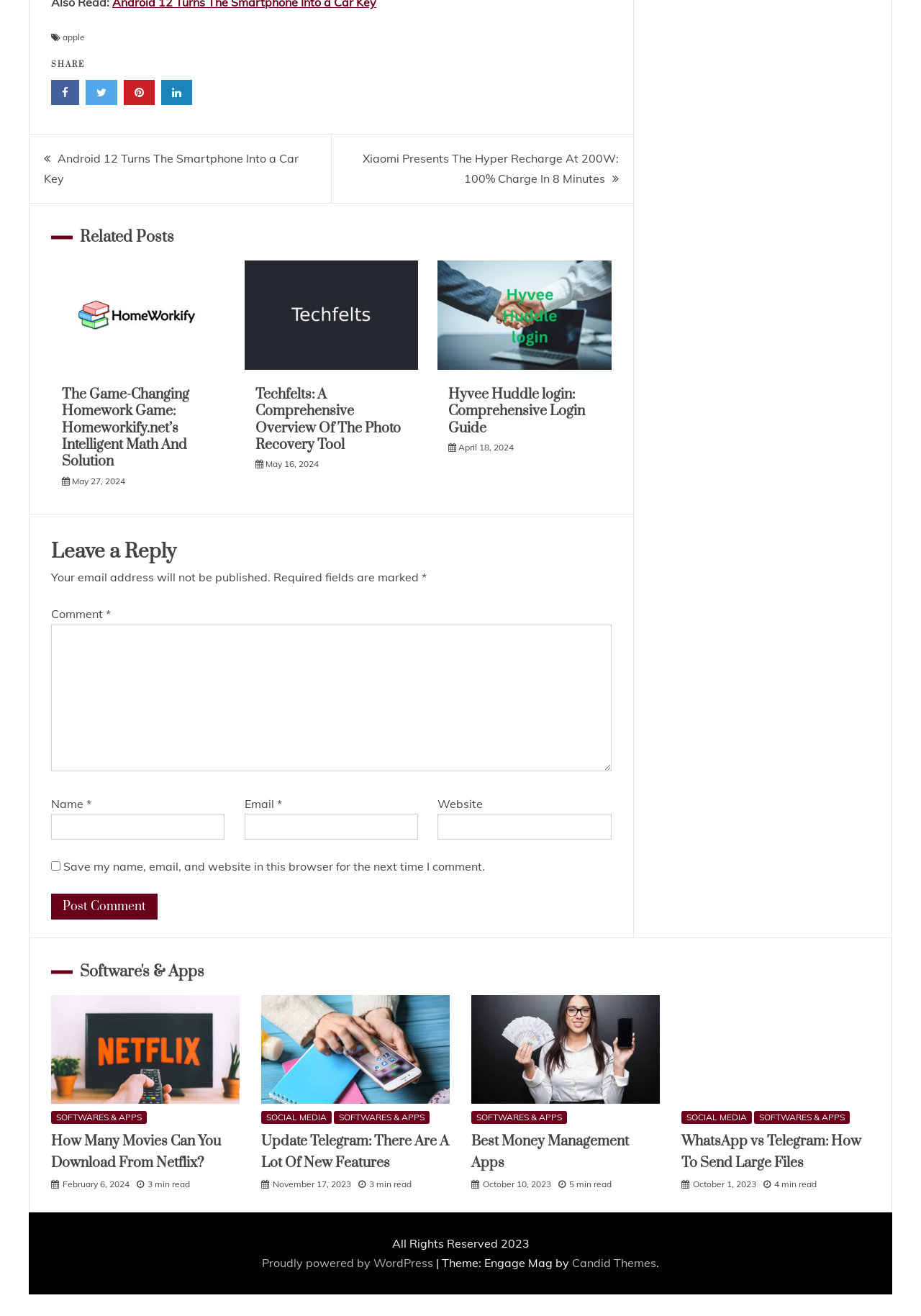Pinpoint the bounding box coordinates of the element that must be clicked to accomplish the following instruction: "Click the 'SHARE' link". The coordinates should be in the format of four float numbers between 0 and 1, i.e., [left, top, right, bottom].

[0.055, 0.046, 0.092, 0.053]